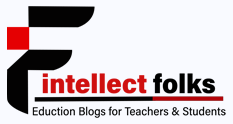What is the name of the educational platform?
Please use the image to provide an in-depth answer to the question.

The name 'intellect folks' is presented in a modern font, emphasizing its focus on educational blogs, below the stylized letter 'F' in the logo.